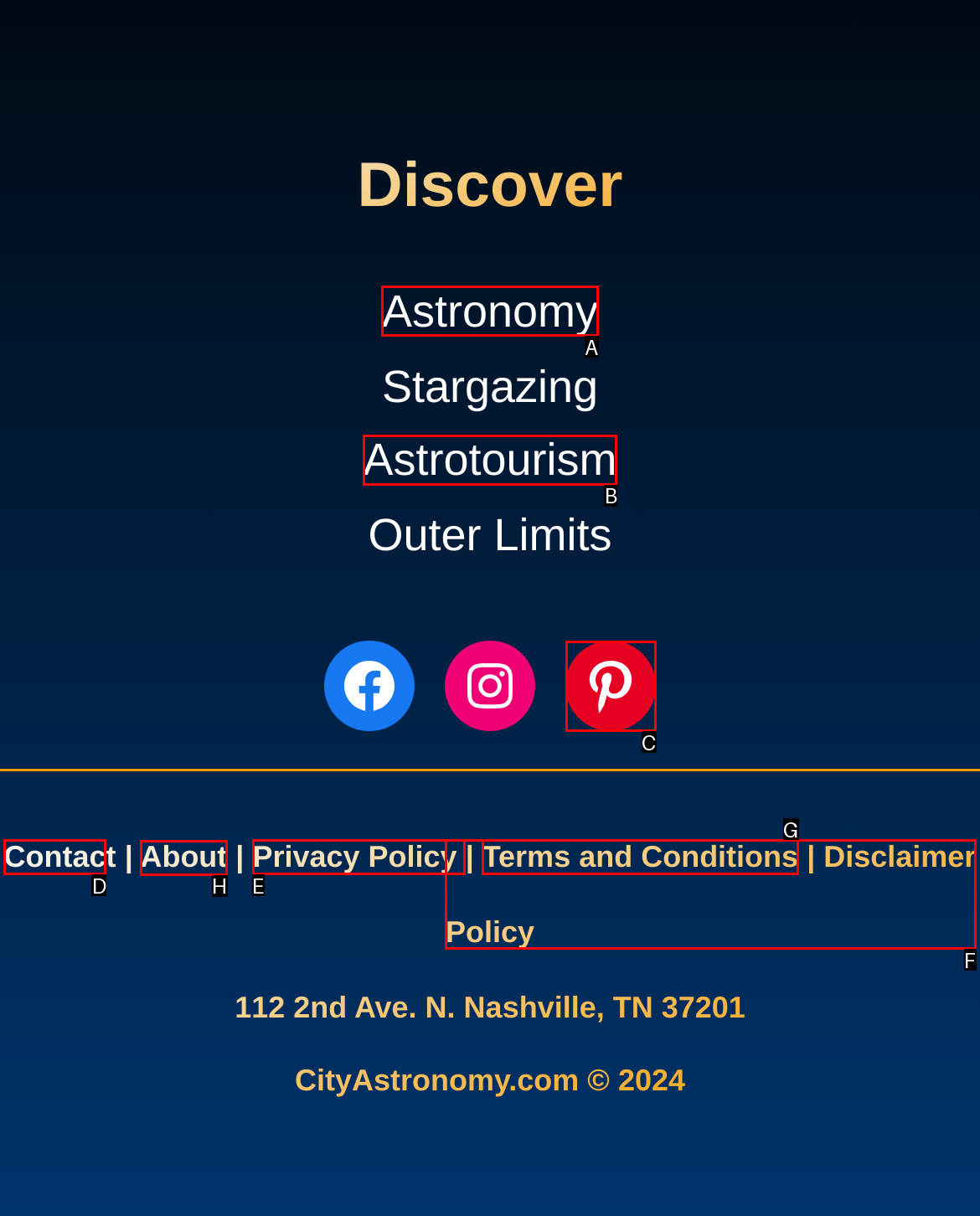Select the option I need to click to accomplish this task: Go to About
Provide the letter of the selected choice from the given options.

H